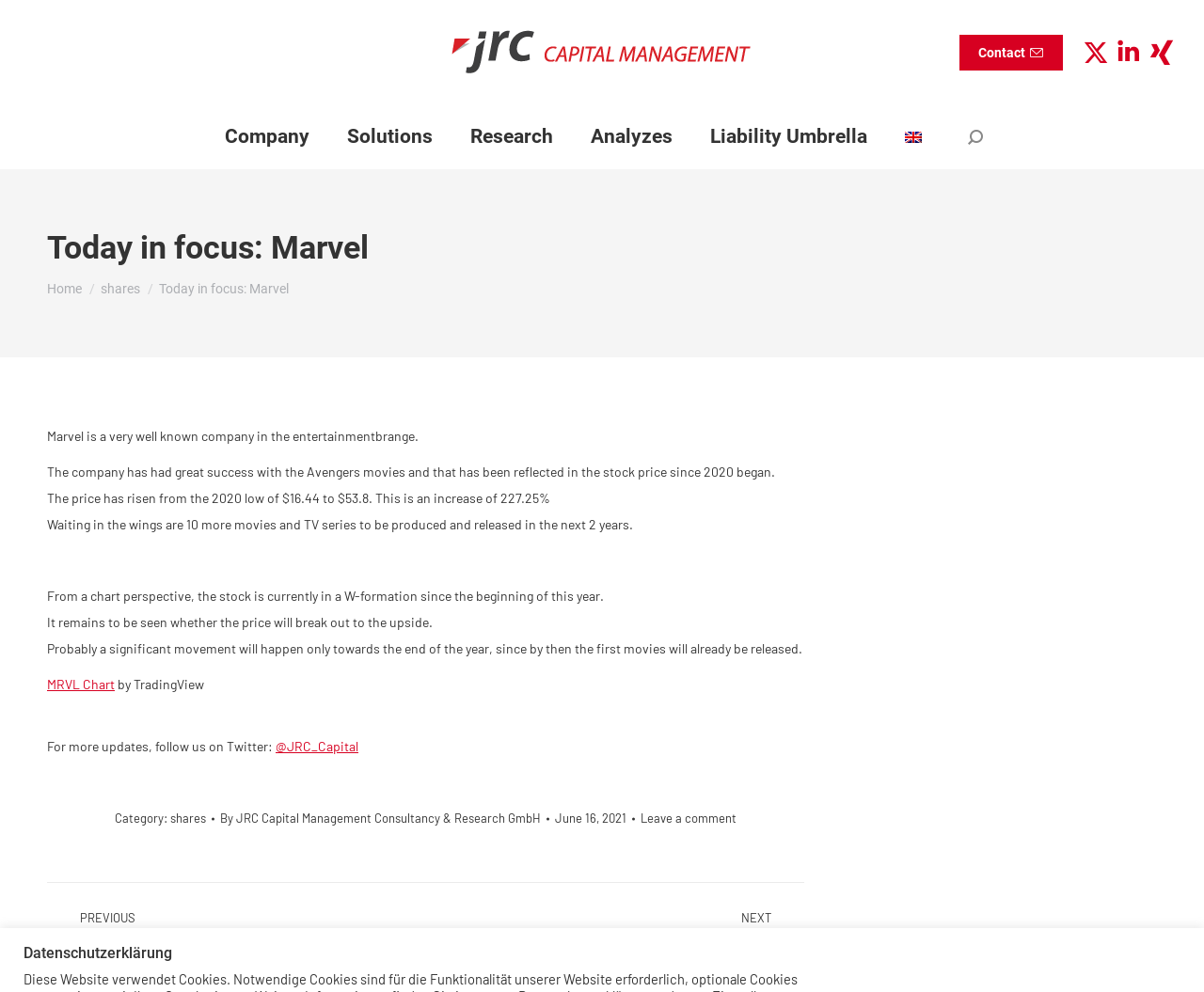What is the name of the company's Twitter handle?
Answer the question in as much detail as possible.

The answer can be found in the paragraph that invites readers to follow the company on Twitter. The text states that the Twitter handle is @JRC_Capital.